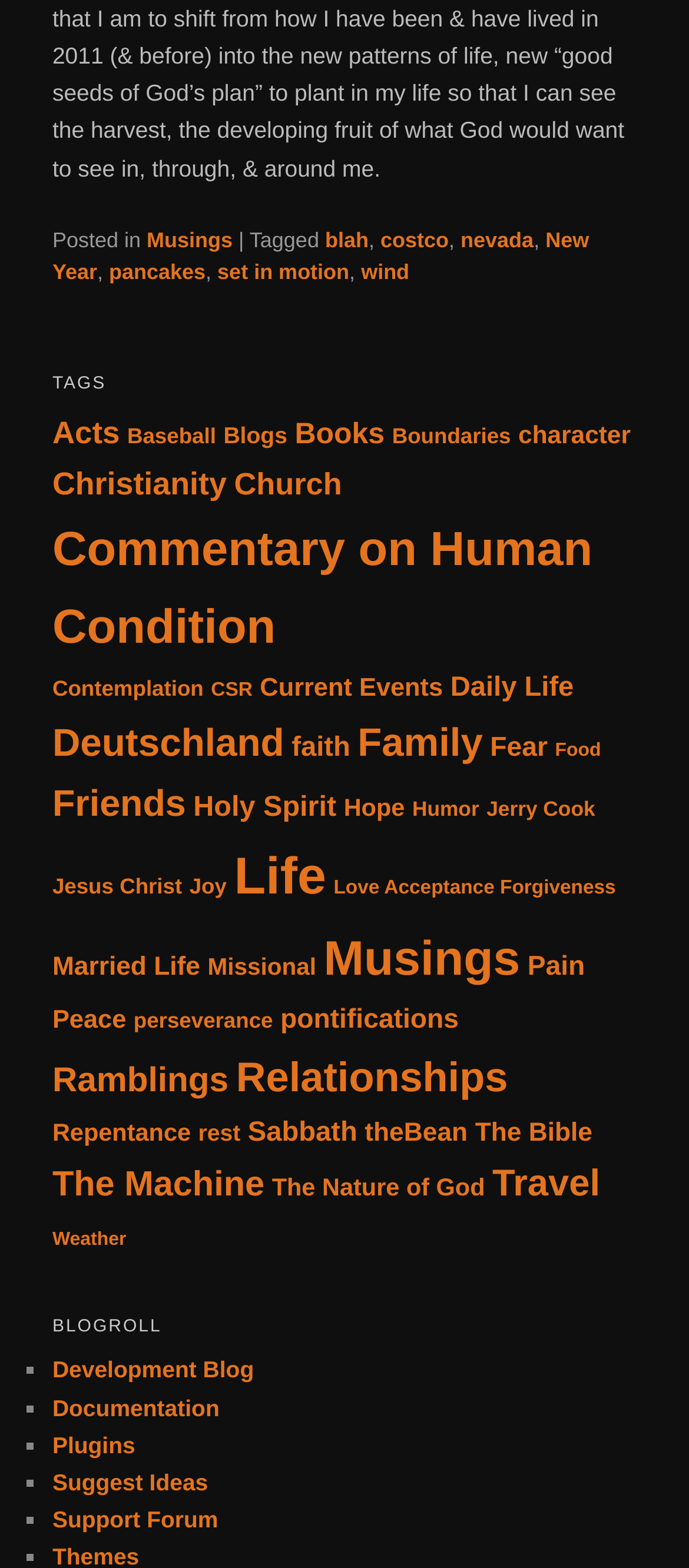Find the bounding box of the UI element described as follows: "set in motion".

[0.315, 0.165, 0.507, 0.181]